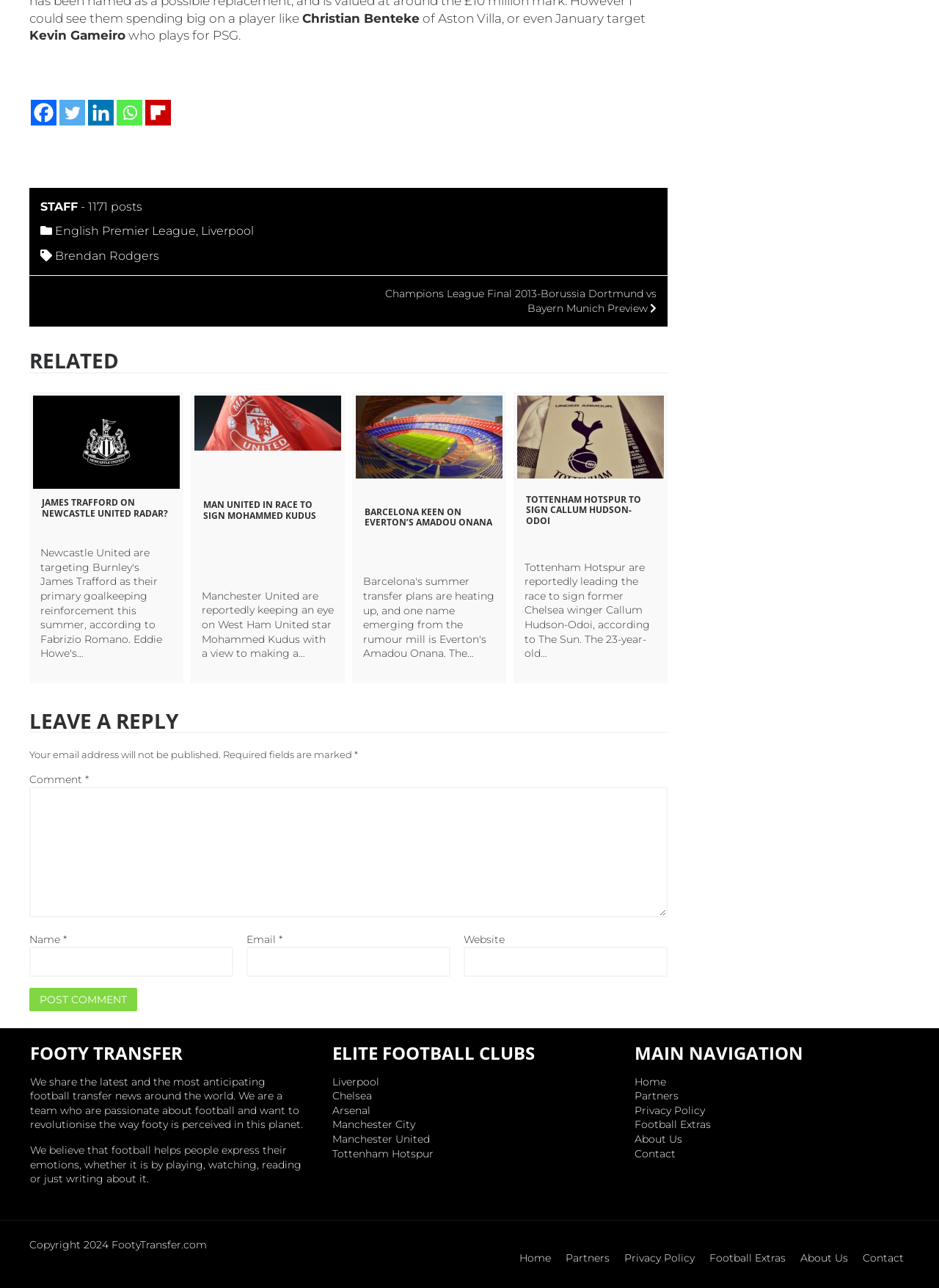Determine the bounding box coordinates of the clickable element to complete this instruction: "Go to Ted Industries LLC". Provide the coordinates in the format of four float numbers between 0 and 1, [left, top, right, bottom].

None